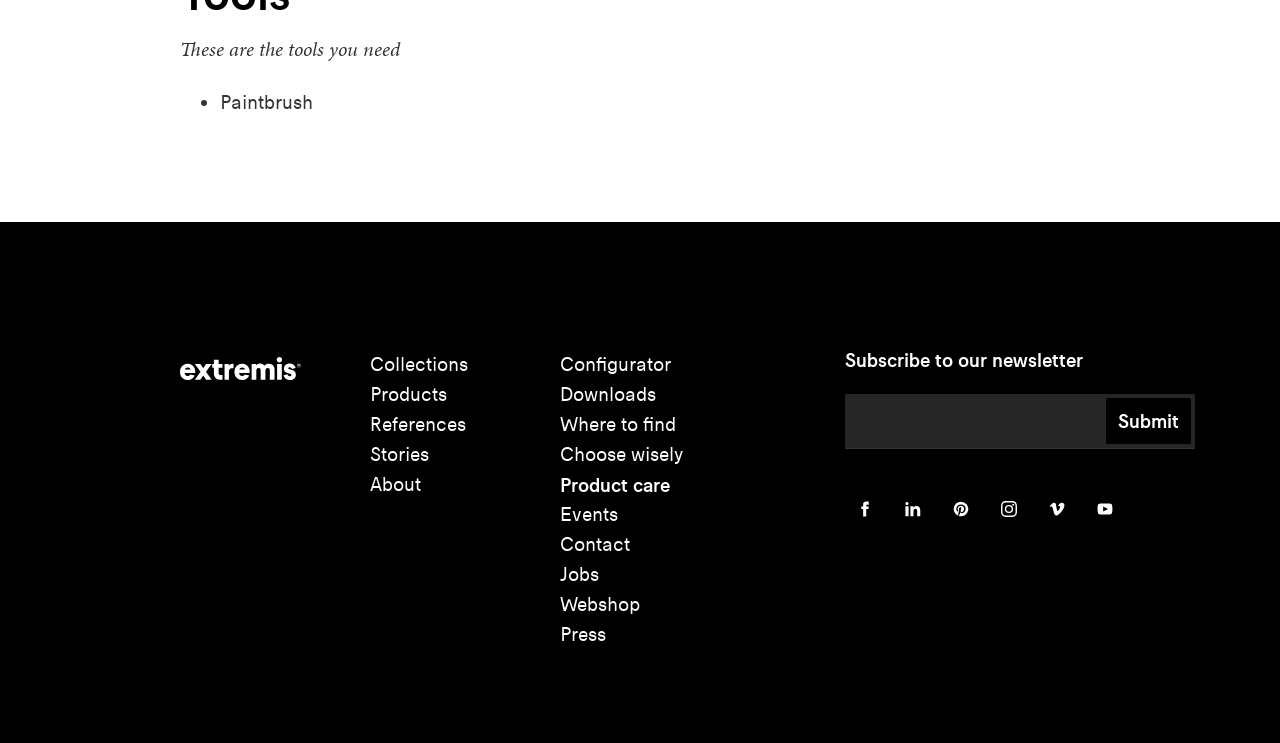Determine the bounding box coordinates of the clickable element to complete this instruction: "Click on the 'Submit' button". Provide the coordinates in the format of four float numbers between 0 and 1, [left, top, right, bottom].

[0.864, 0.535, 0.93, 0.597]